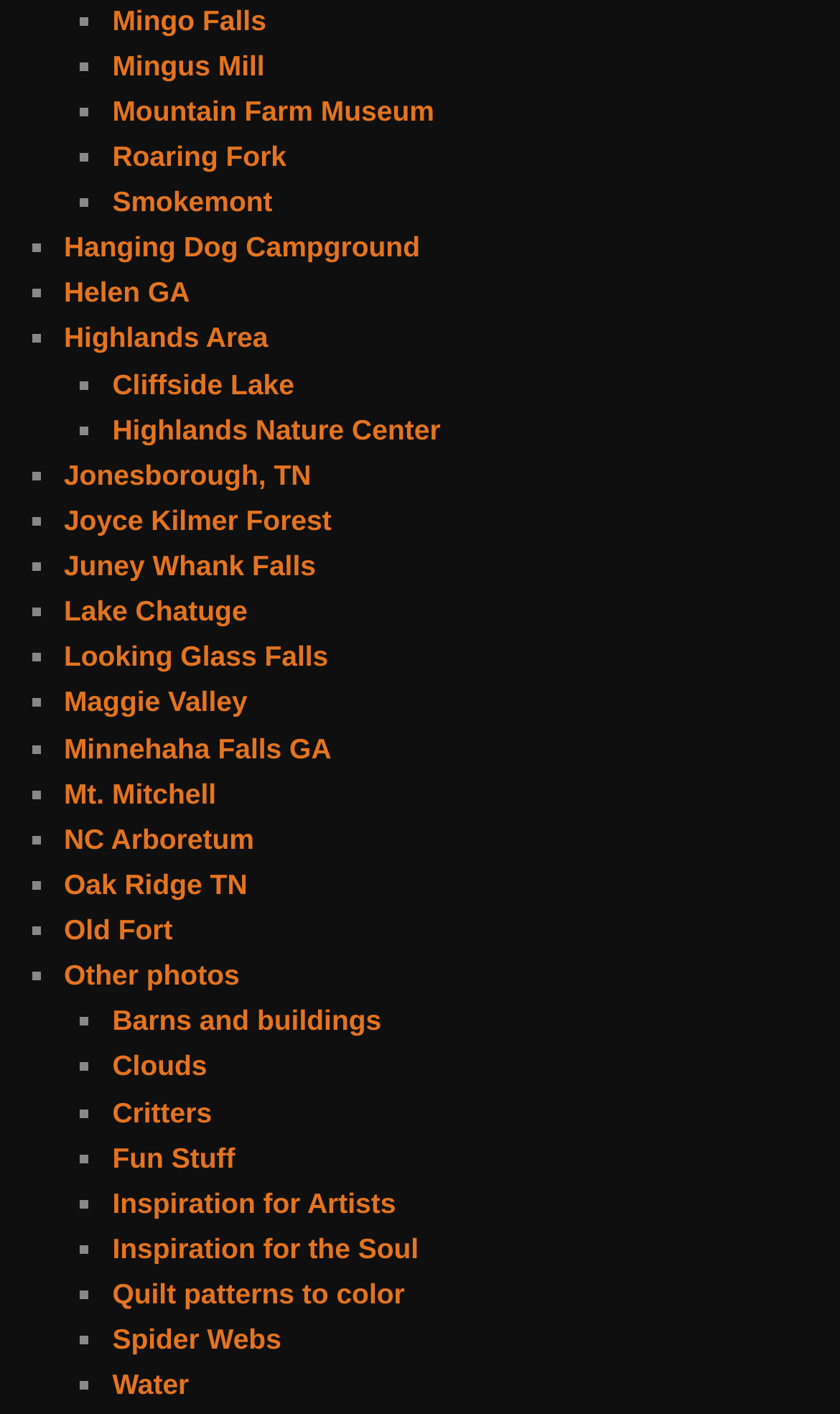Please identify the bounding box coordinates of the element's region that needs to be clicked to fulfill the following instruction: "Visit Mingo Falls". The bounding box coordinates should consist of four float numbers between 0 and 1, i.e., [left, top, right, bottom].

[0.134, 0.002, 0.317, 0.025]